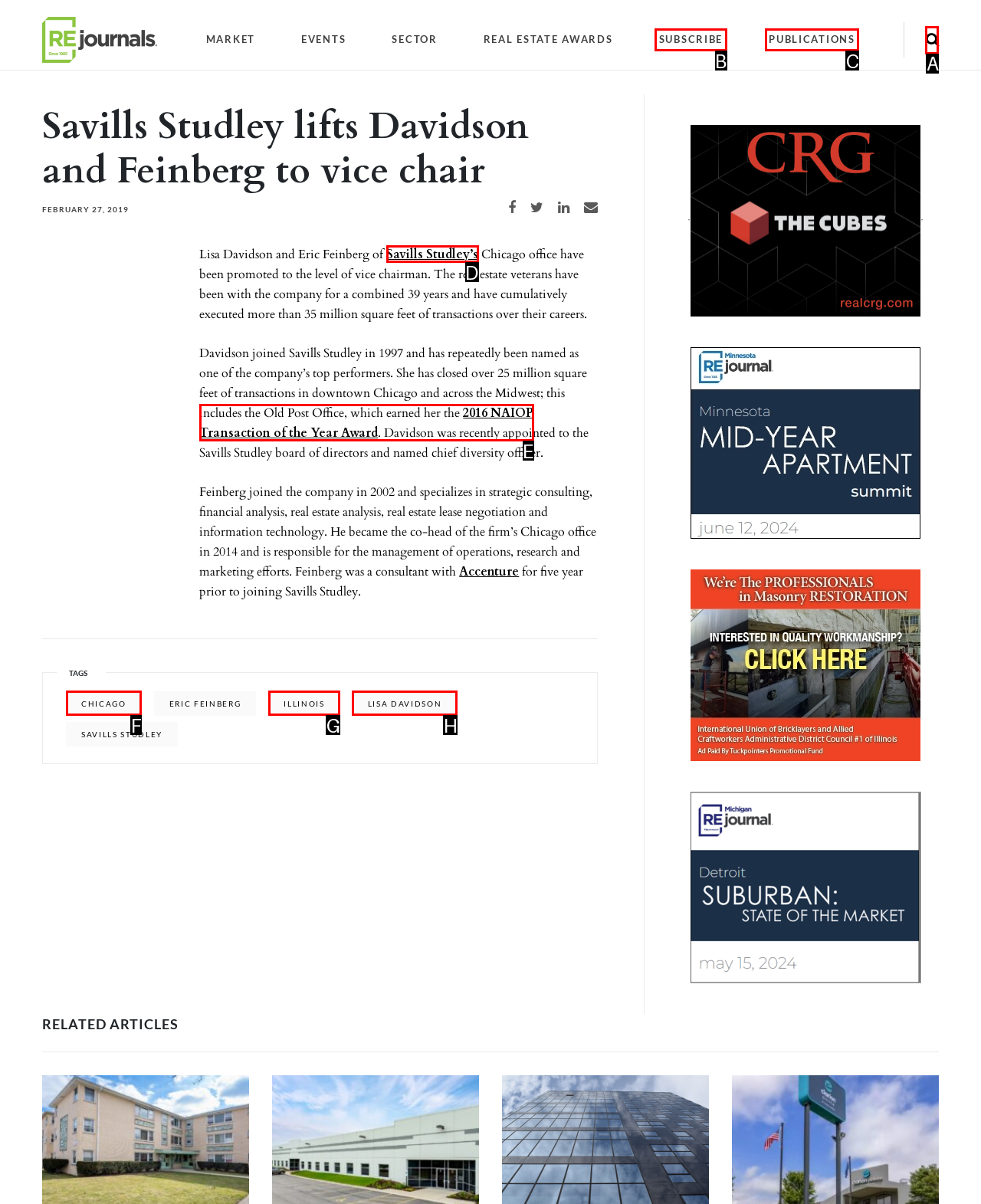With the description: aria-label="Toggle Search Form", find the option that corresponds most closely and answer with its letter directly.

A